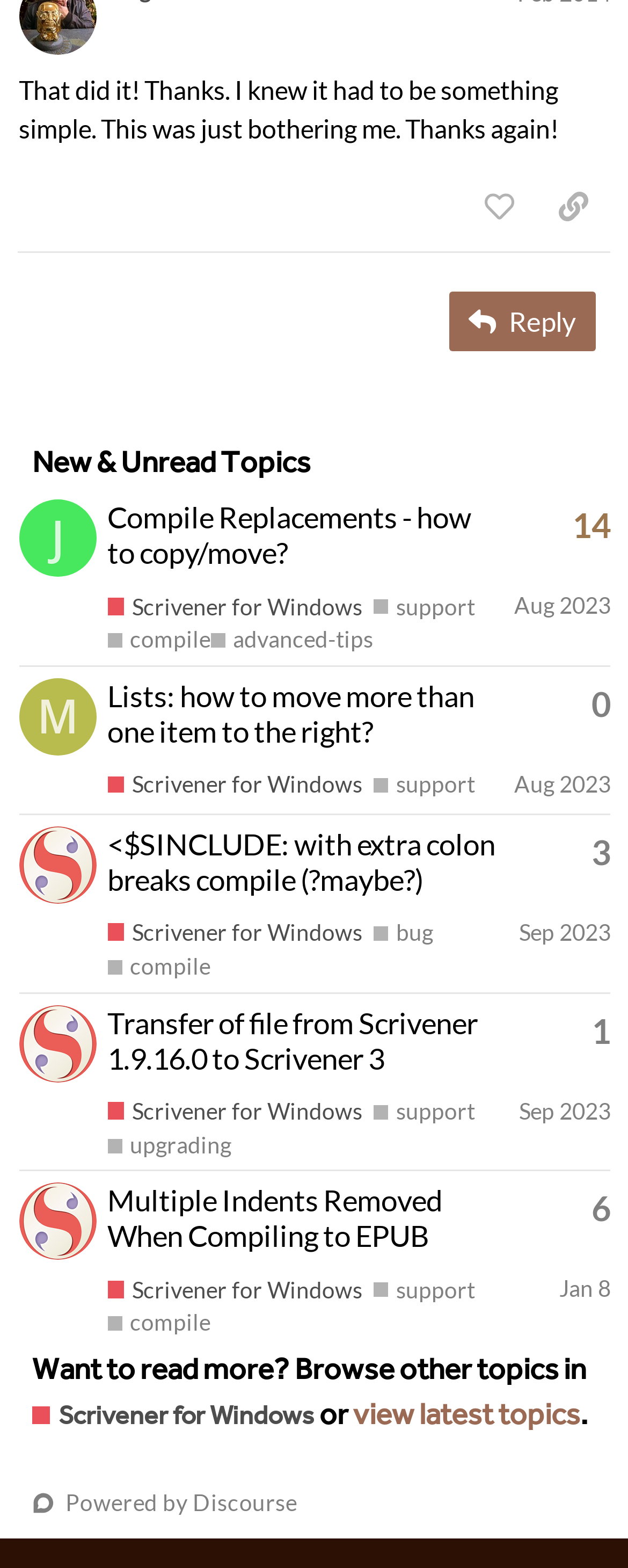Please use the details from the image to answer the following question comprehensively:
How many topics are listed on this page?

There are 4 topics listed on this page, each represented by a gridcell element inside the table element. These topics are listed in a table format, with each row representing a topic.